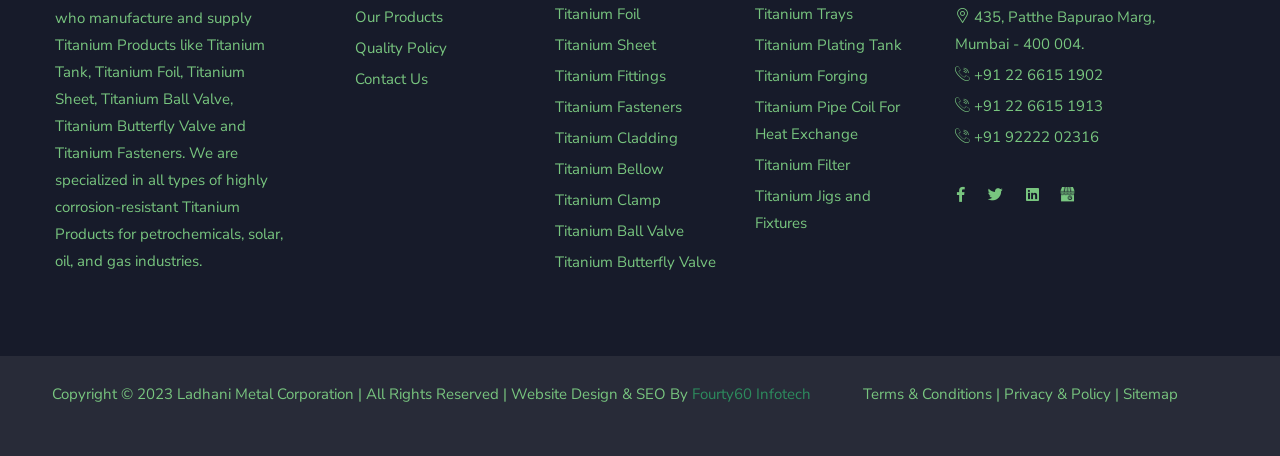Given the description of the UI element: "+91 22 6615 1913", predict the bounding box coordinates in the form of [left, top, right, bottom], with each value being a float between 0 and 1.

[0.761, 0.21, 0.862, 0.254]